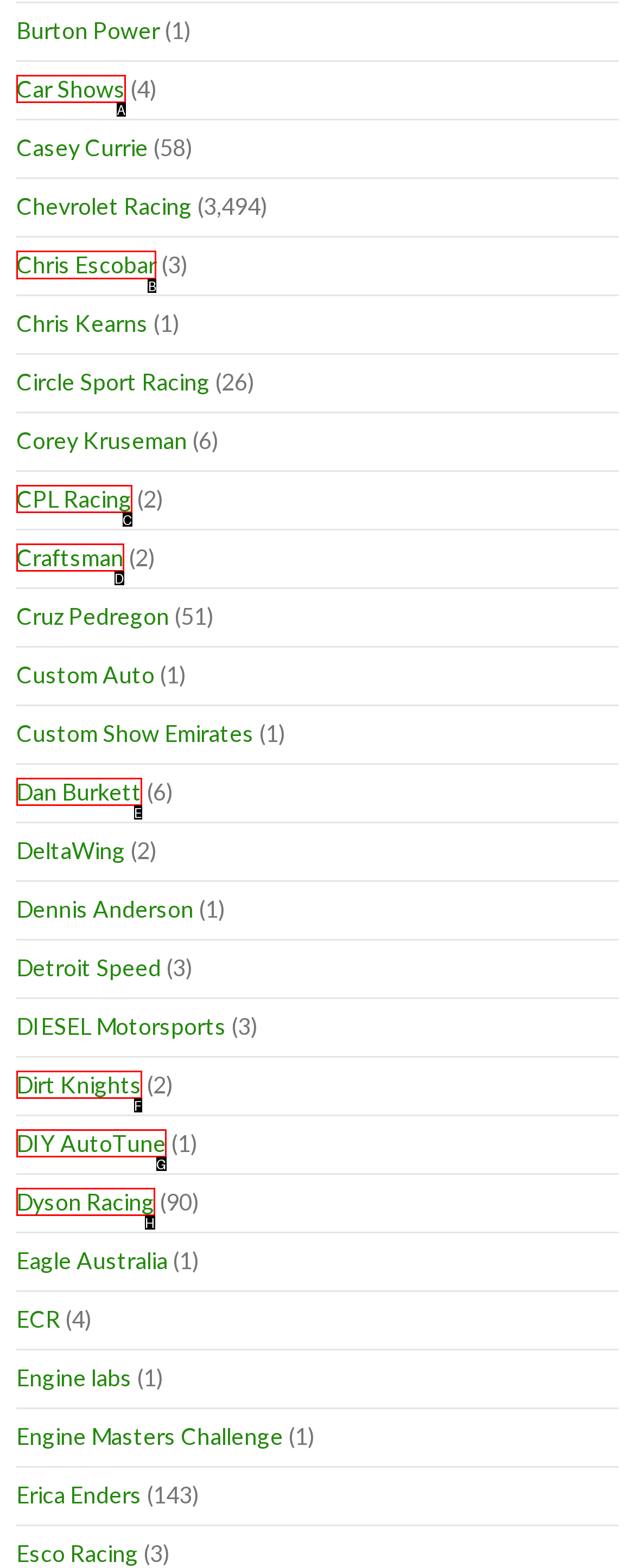Given the task: Check out Chris Escobar, point out the letter of the appropriate UI element from the marked options in the screenshot.

B